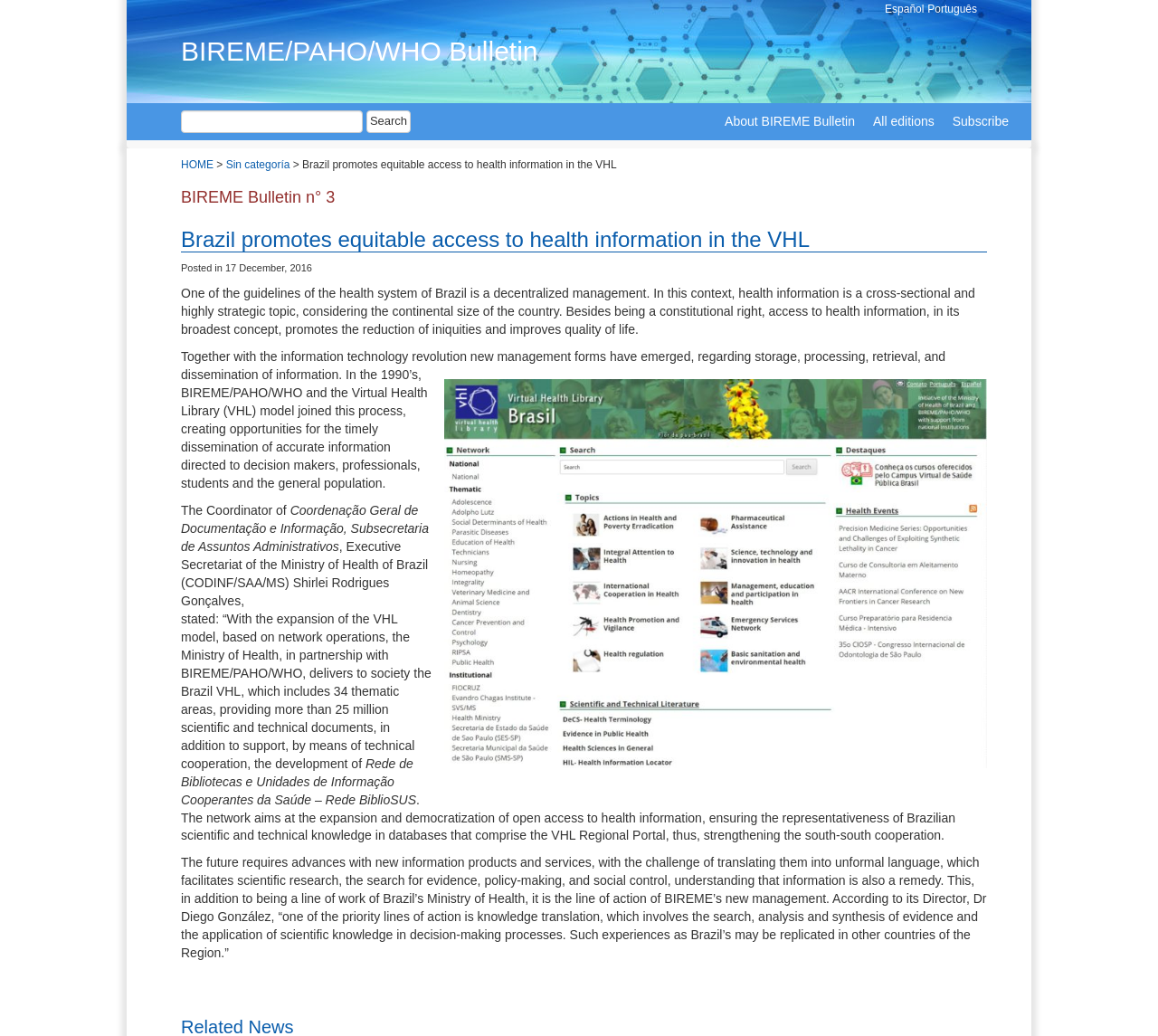Determine the bounding box coordinates for the region that must be clicked to execute the following instruction: "Read News".

None